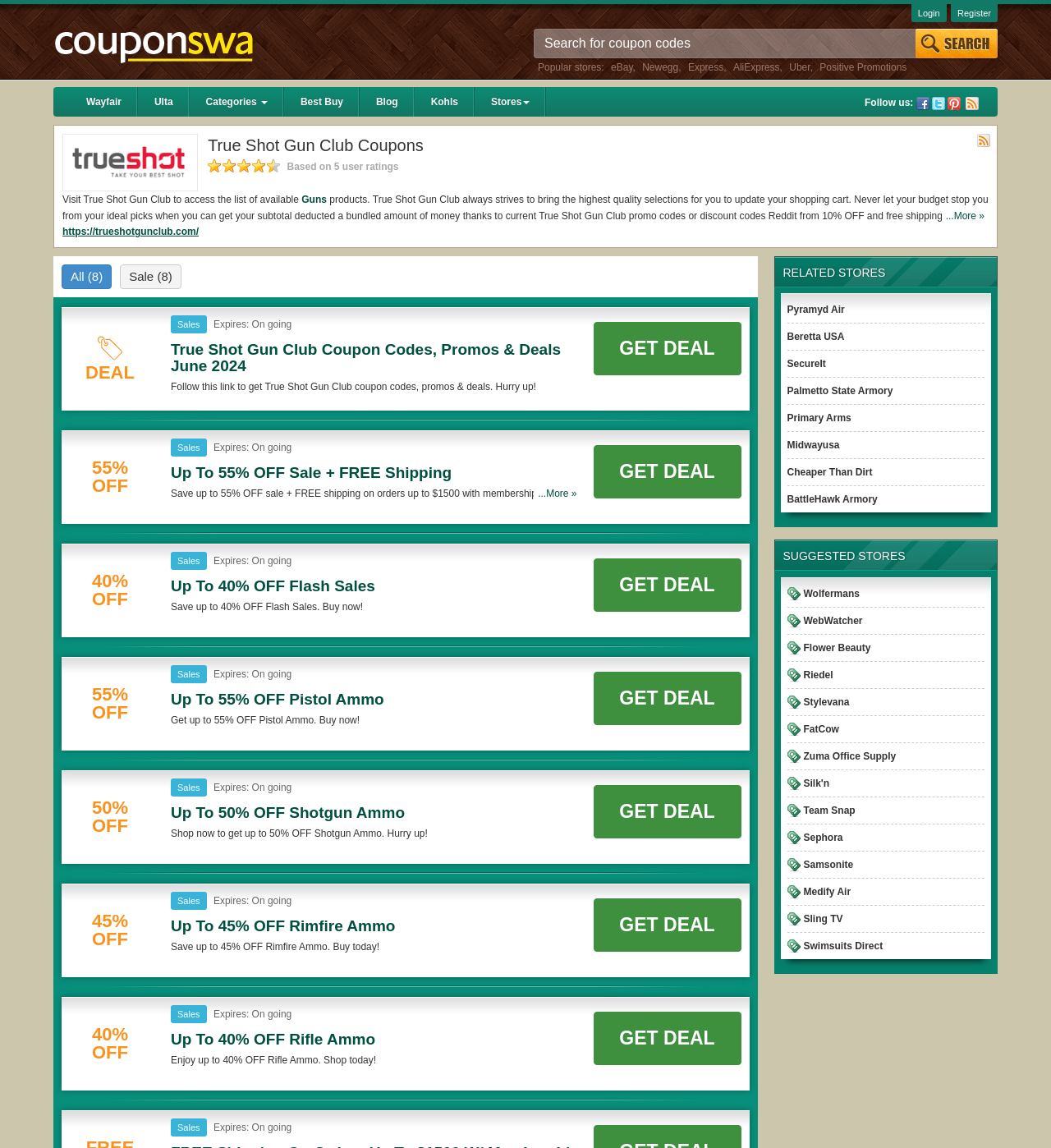Please answer the following question using a single word or phrase: 
What is the purpose of this website?

Find coupons and promo codes